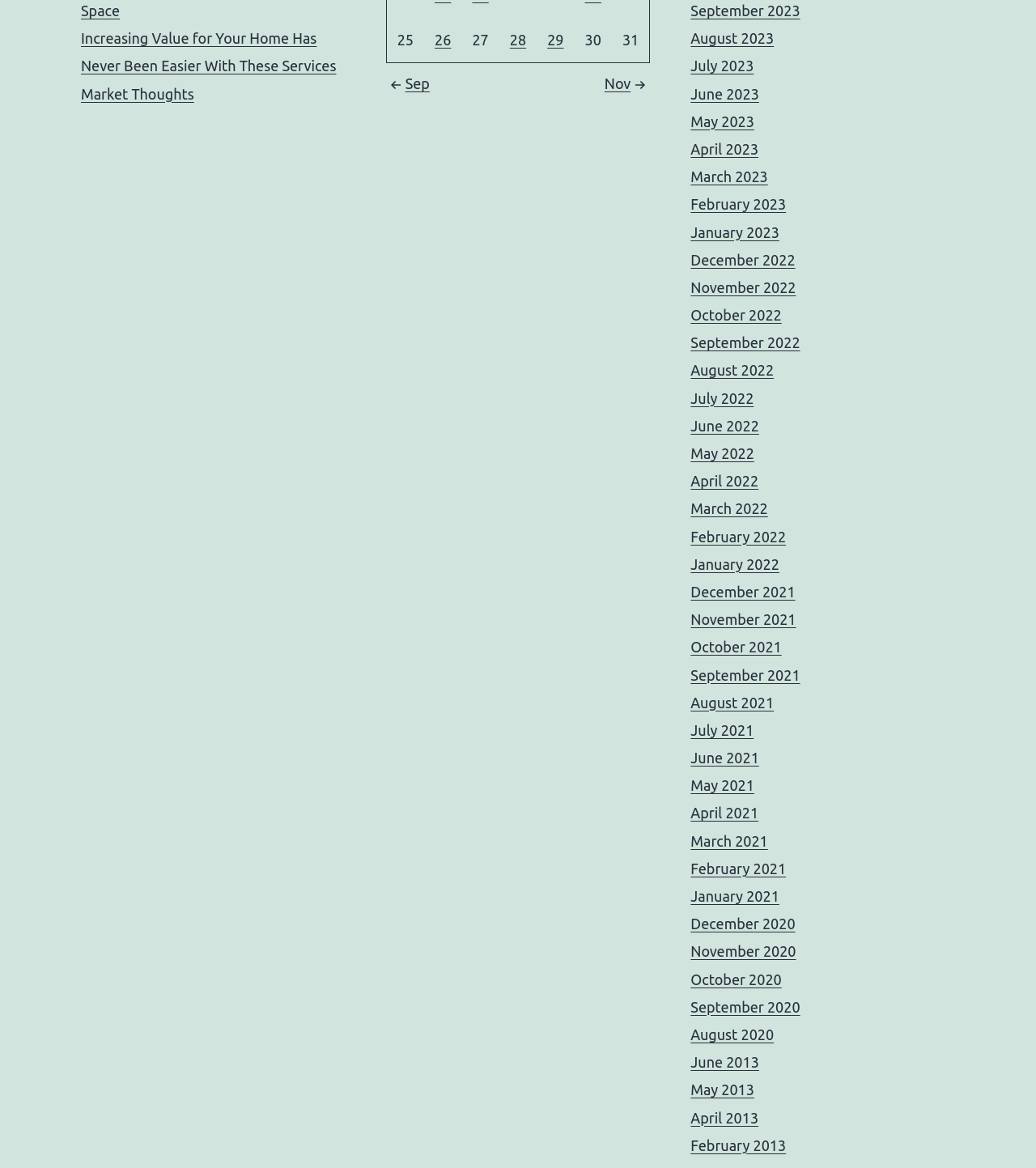Find the bounding box coordinates for the element that must be clicked to complete the instruction: "View posts published on October 28, 2021". The coordinates should be four float numbers between 0 and 1, indicated as [left, top, right, bottom].

[0.492, 0.027, 0.508, 0.041]